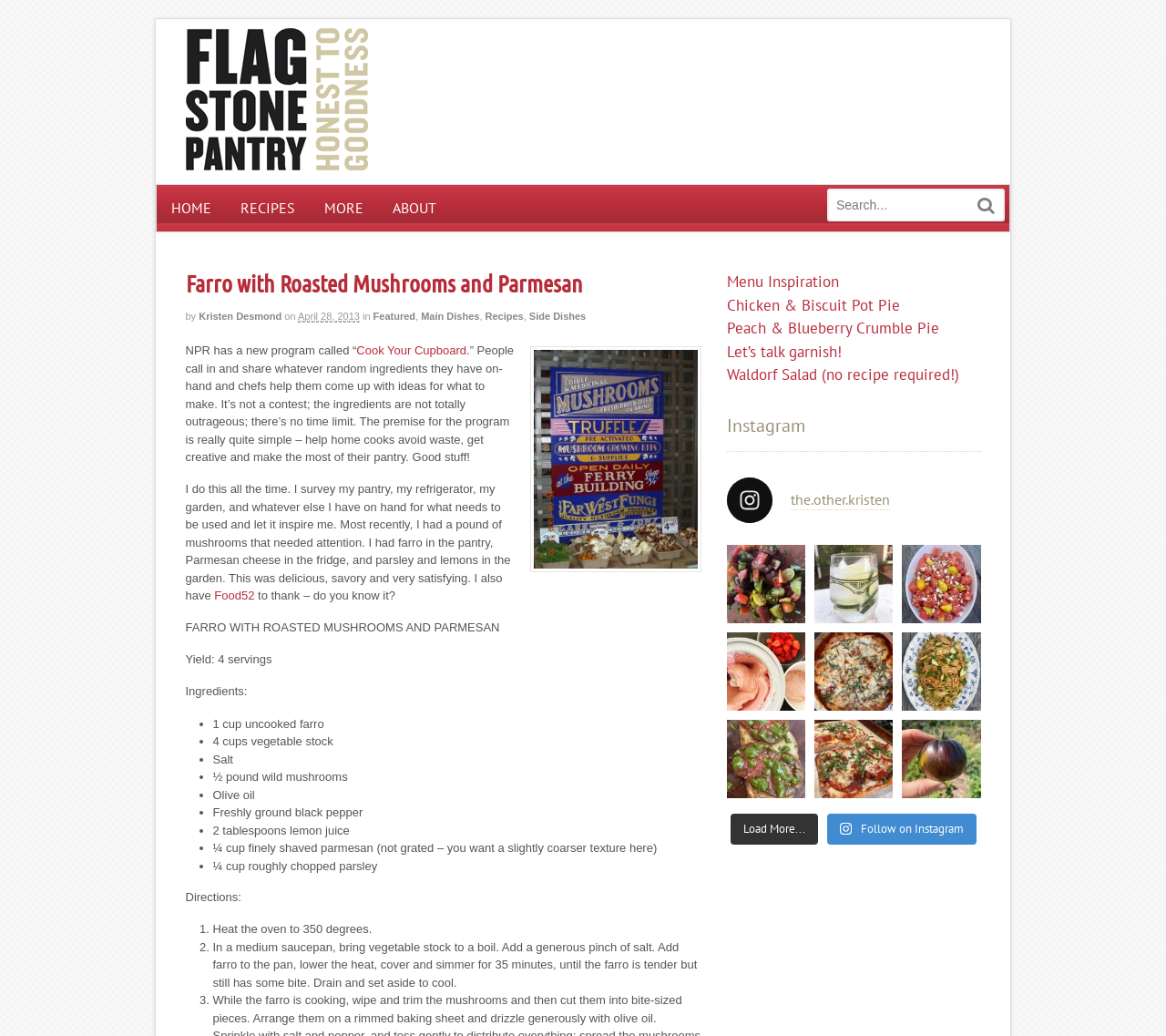Identify the main title of the webpage and generate its text content.

Farro with Roasted Mushrooms and Parmesan